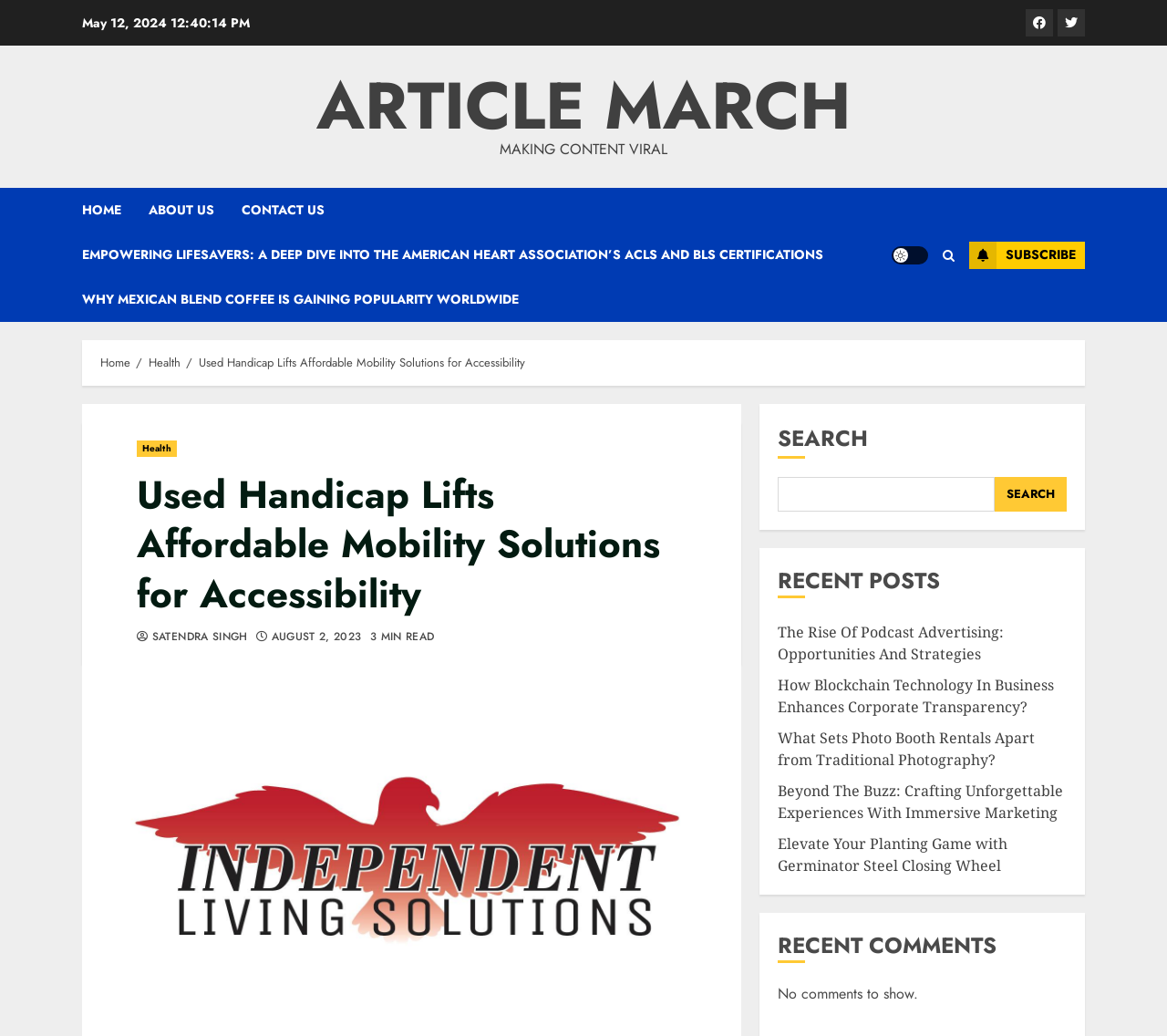Answer the question with a brief word or phrase:
How many social media links are present?

3